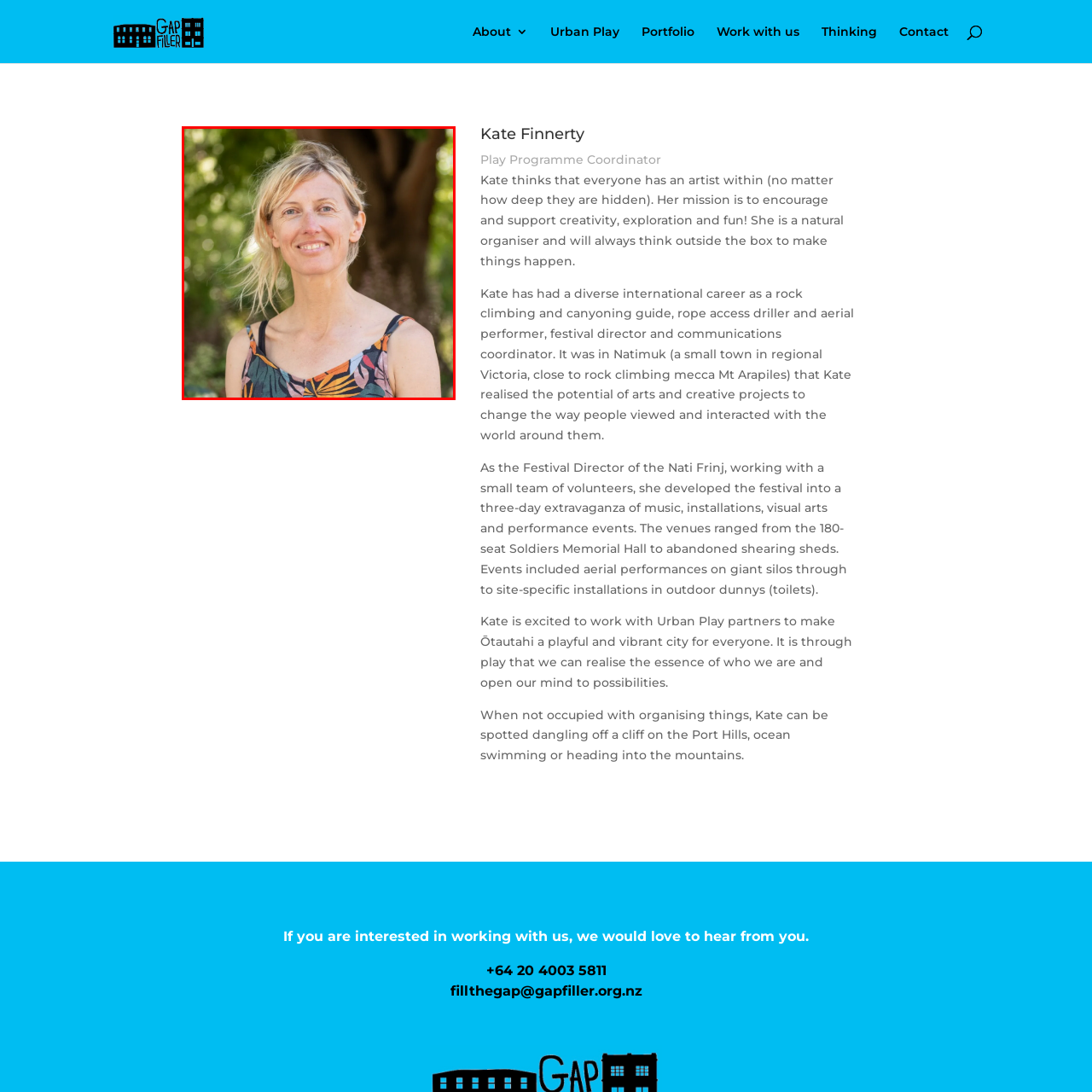Carefully inspect the area of the image highlighted by the red box and deliver a detailed response to the question below, based on your observations: What are Kate's hobbies?

According to the caption, Kate enjoys adventurous activities such as climbing and swimming, which suggests that she is an outdoorsy person who values physical activity and exploration.